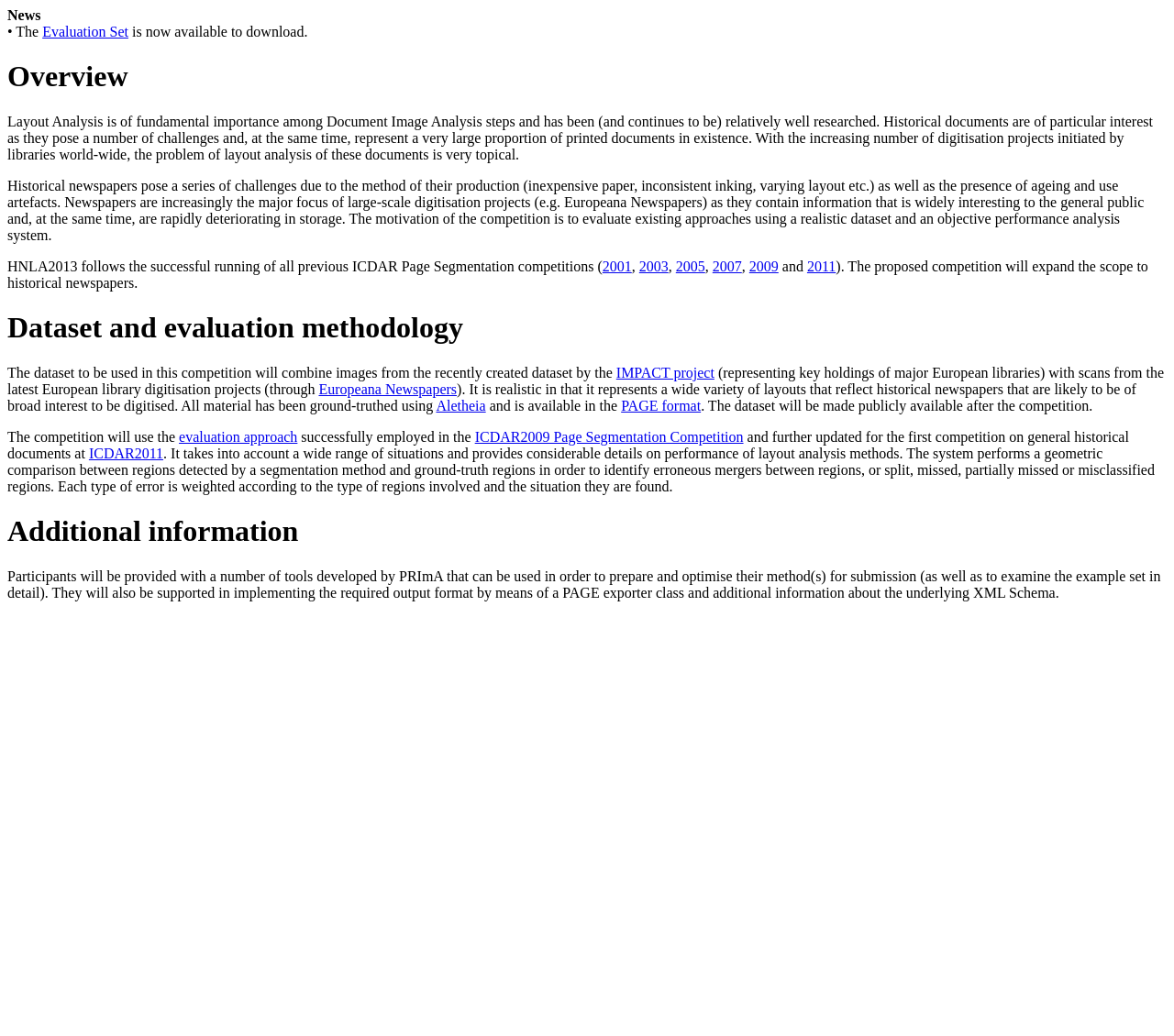What is the format of the dataset?
From the details in the image, provide a complete and detailed answer to the question.

The format of the dataset is the PAGE format, which is mentioned in the section 'Dataset and evaluation methodology' as 'and is available in the PAGE format'.